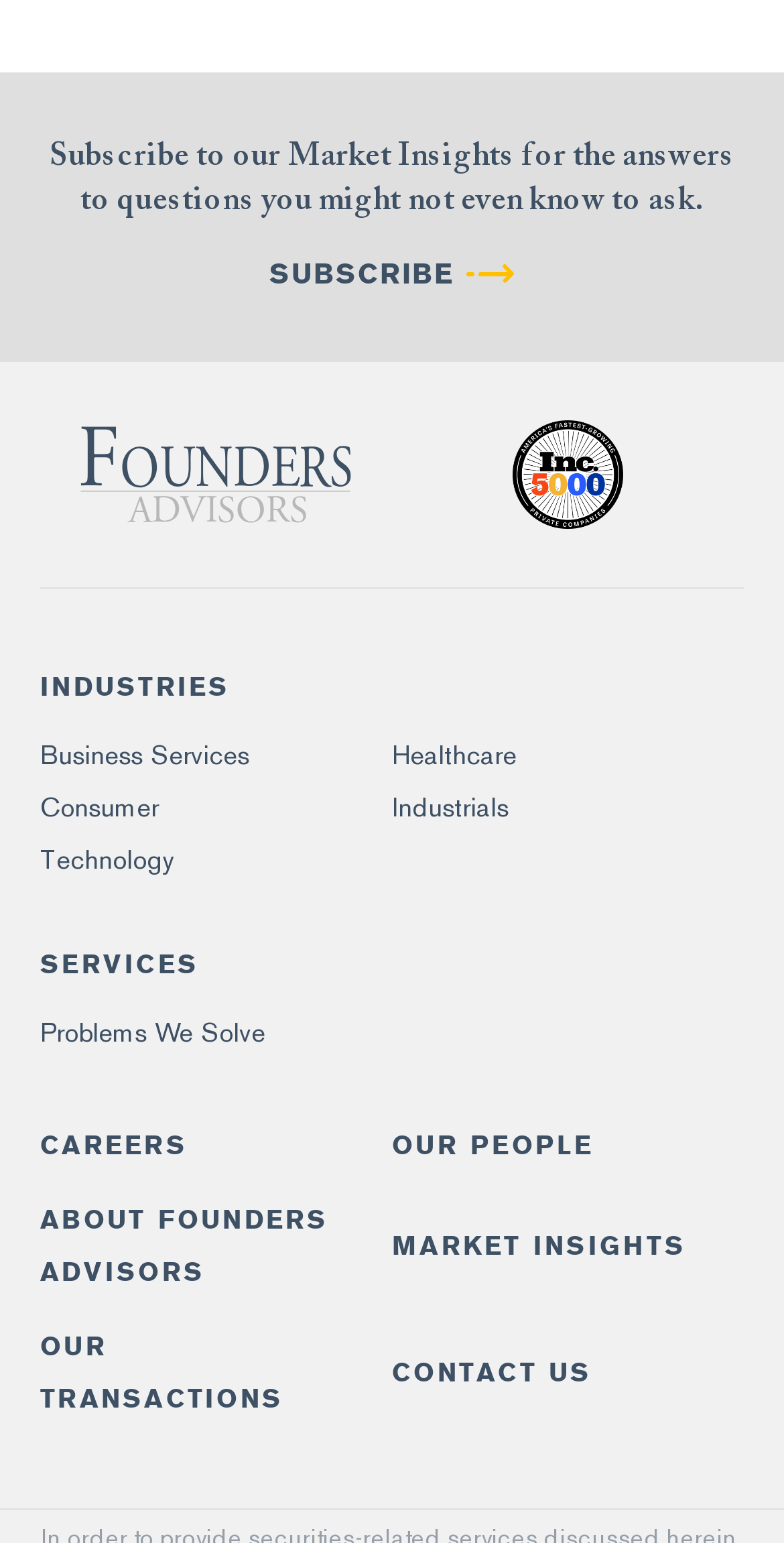Locate the bounding box for the described UI element: "Business Services". Ensure the coordinates are four float numbers between 0 and 1, formatted as [left, top, right, bottom].

[0.051, 0.48, 0.318, 0.501]